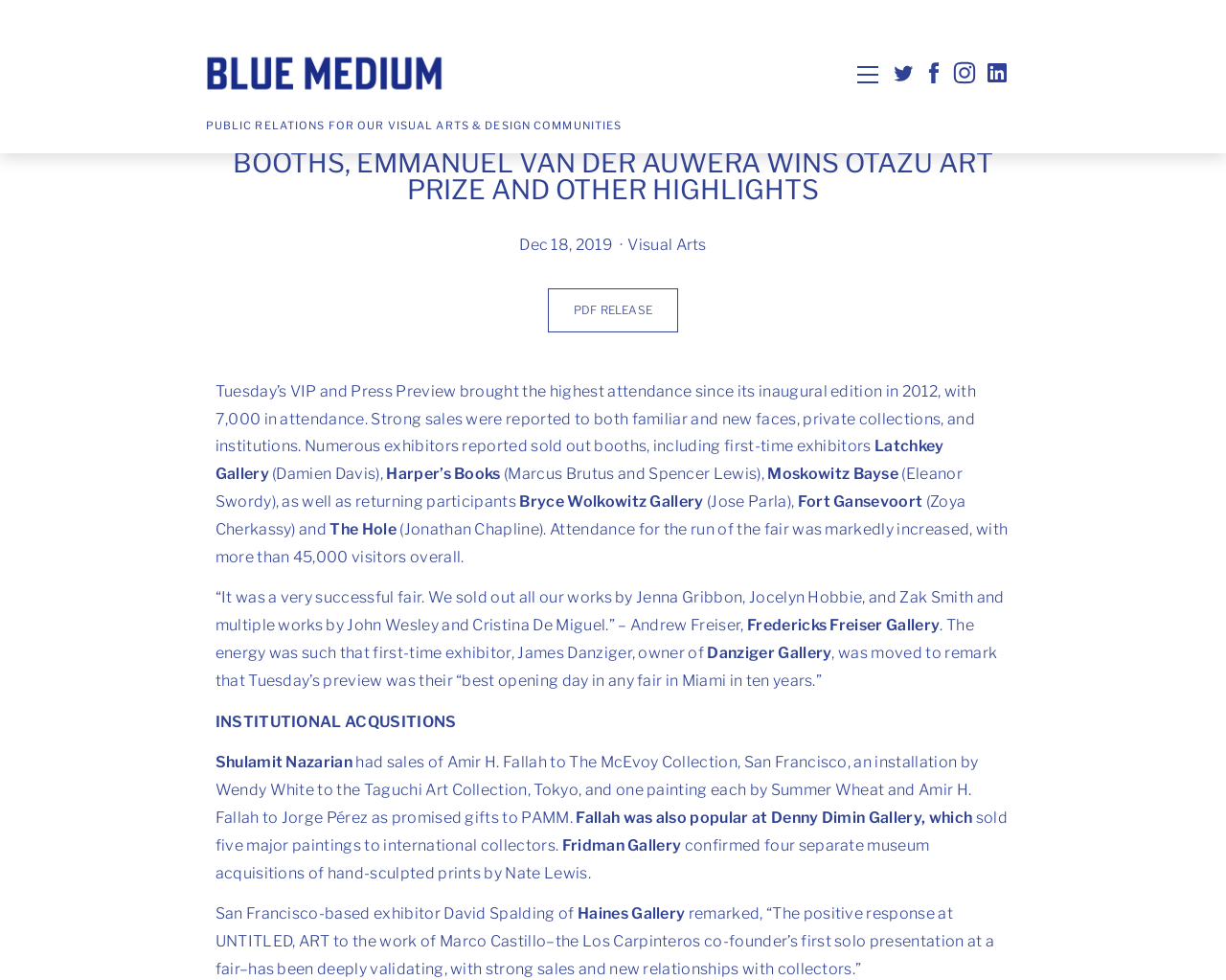From the image, can you give a detailed response to the question below:
How many major paintings were sold by Denny Dimin Gallery?

I found this information in the StaticText element that mentions 'sold five major paintings' in the context of Denny Dimin Gallery.